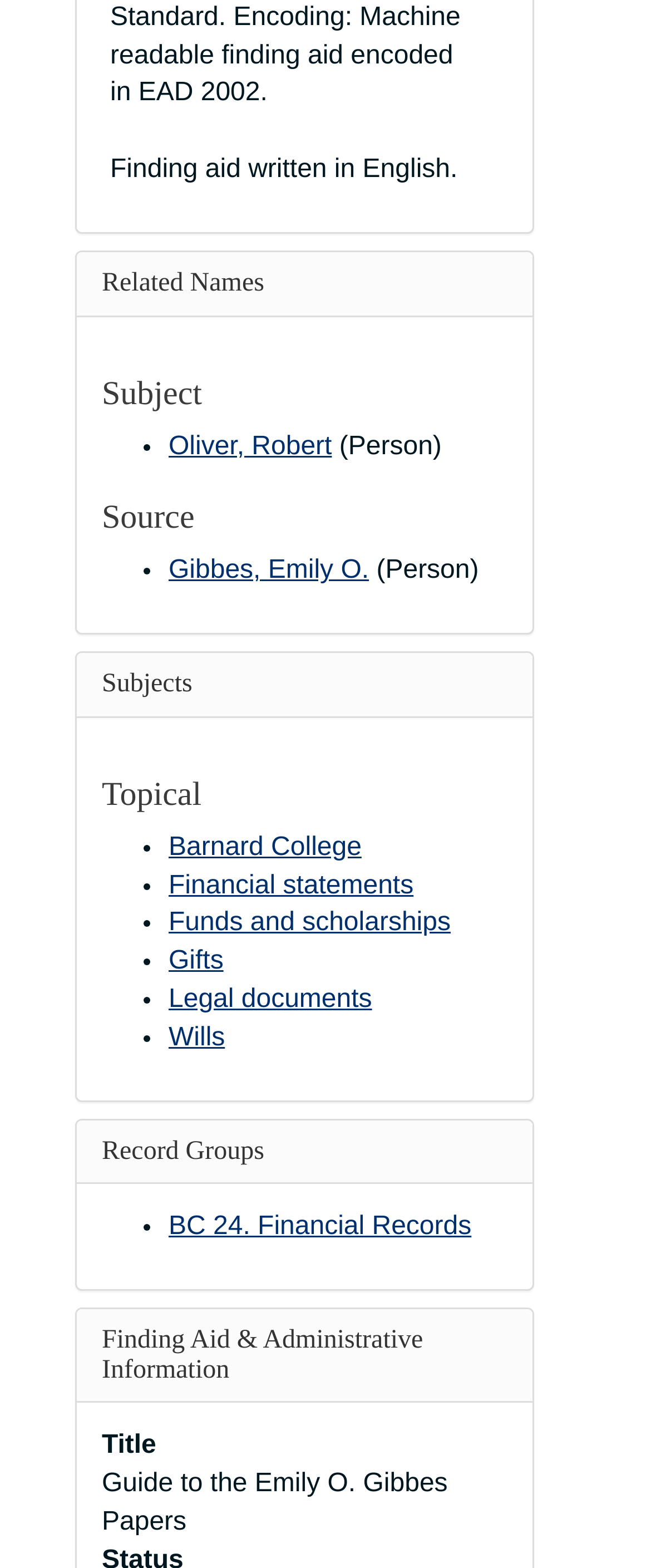Kindly determine the bounding box coordinates for the clickable area to achieve the given instruction: "Click on the company logo".

None